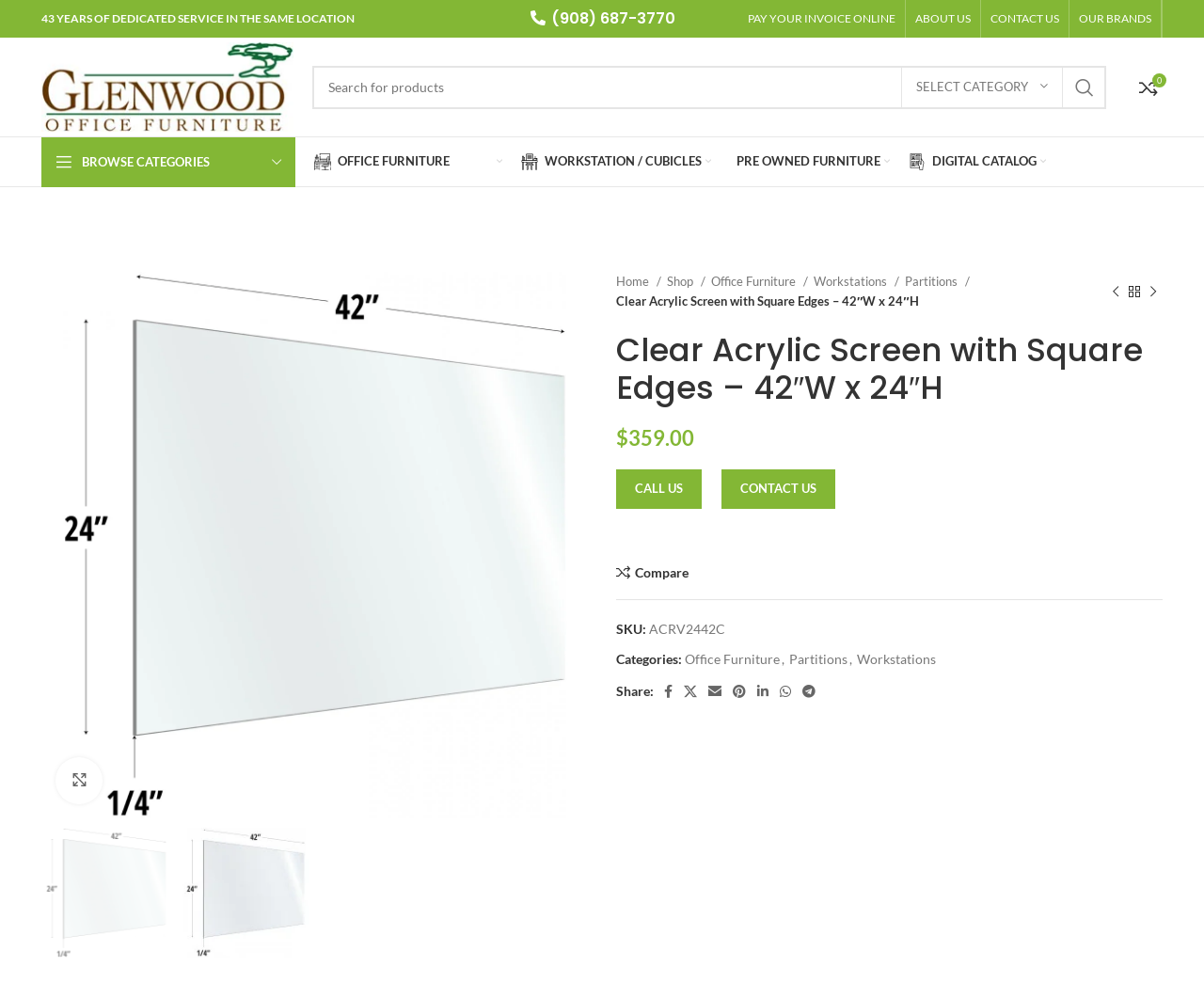Please identify the bounding box coordinates of the area that needs to be clicked to follow this instruction: "Search for products".

[0.26, 0.067, 0.919, 0.111]